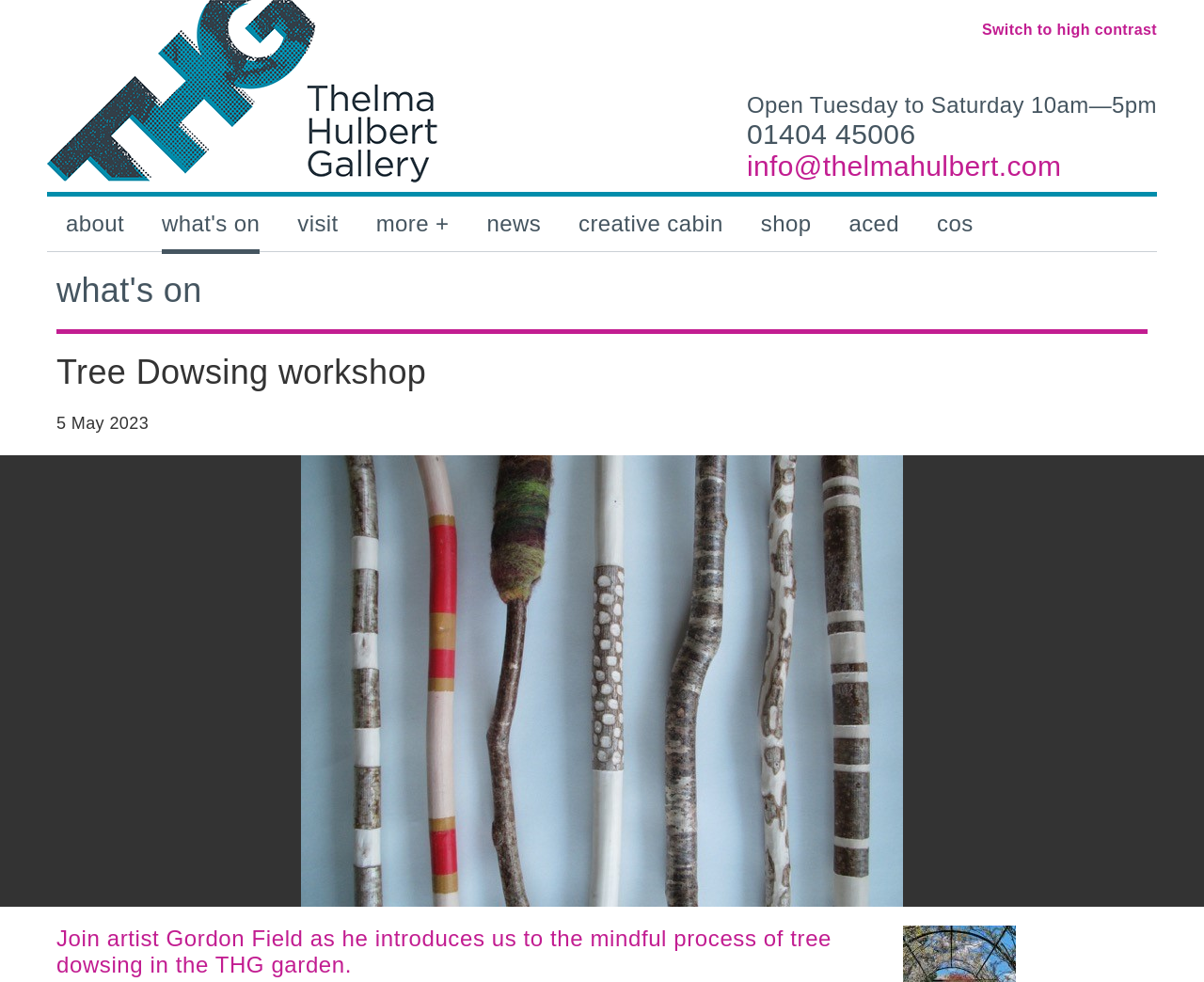Based on the image, please respond to the question with as much detail as possible:
What is the phone number of the gallery?

I found the answer by looking at the StaticText element that contains the phone number '01404 45006'.